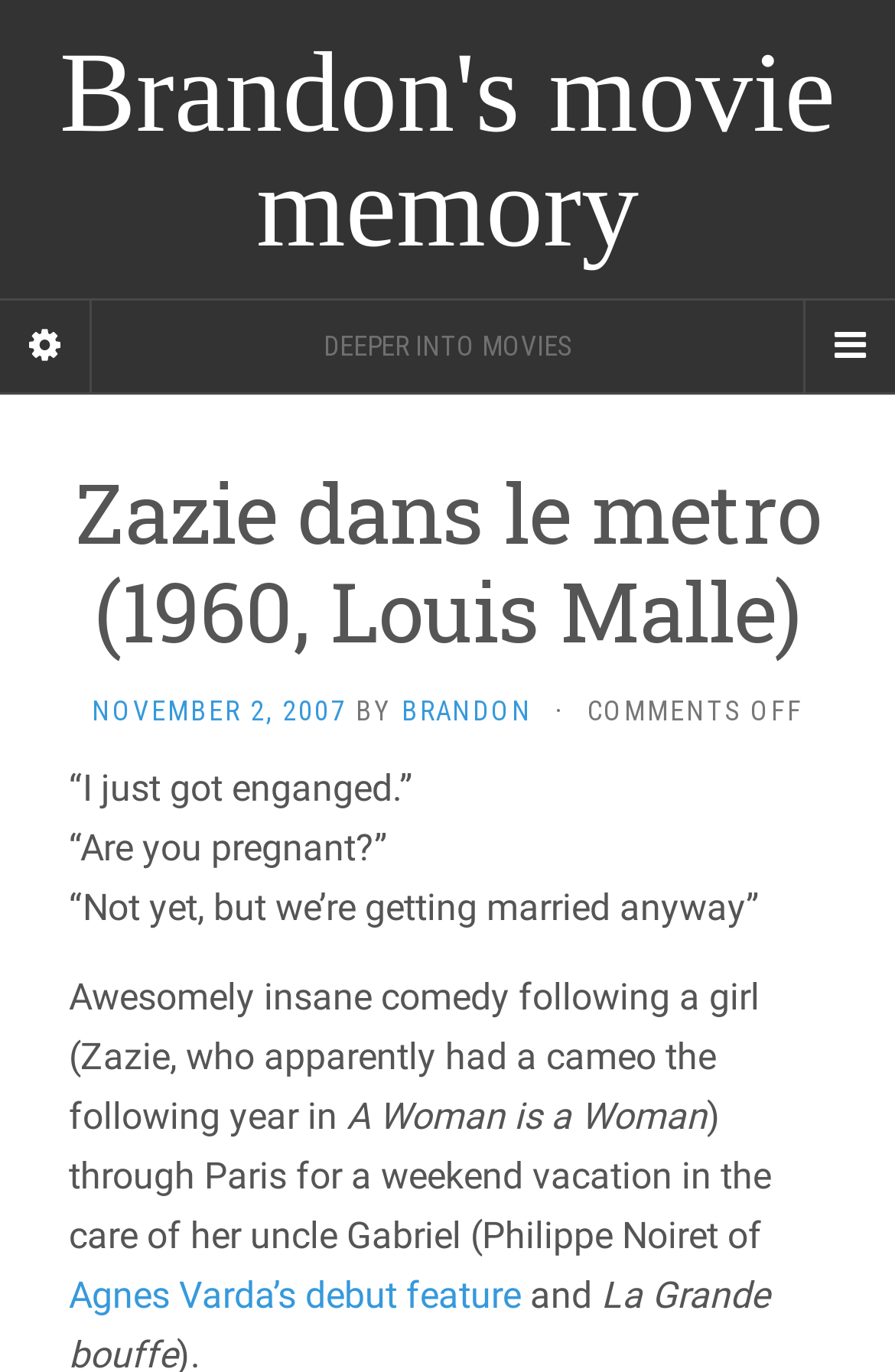Who is the author of the movie review?
Answer the question with as much detail as possible.

The author of the movie review can be found in the link element 'BRANDON' which is a child of the 'Navigation Menu' button. This link element is located near the top of the webpage and is part of the metadata of the movie review.